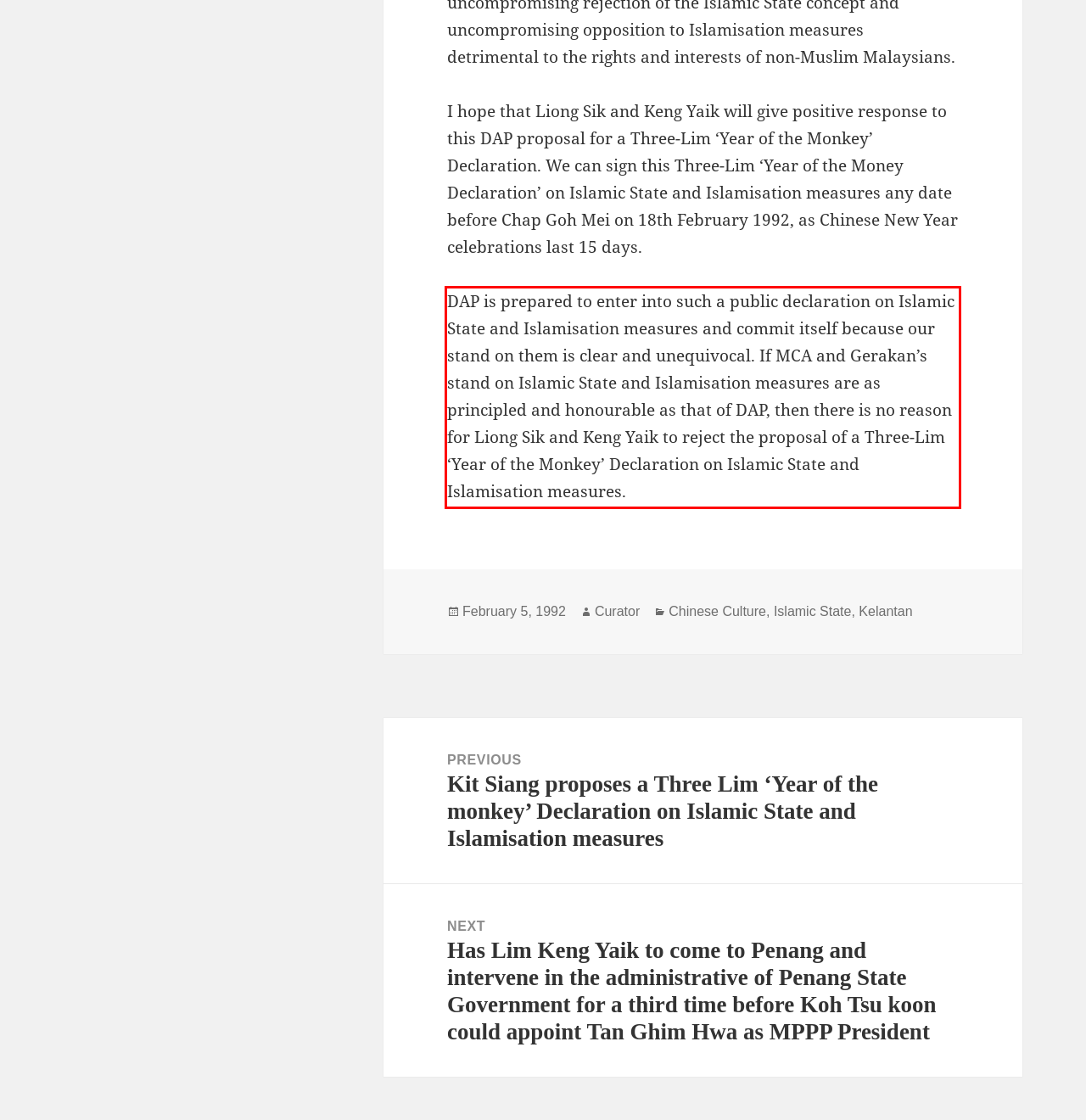Examine the webpage screenshot, find the red bounding box, and extract the text content within this marked area.

DAP is prepared to enter into such a public declaration on Islamic State and Islamisation measures and commit itself because our stand on them is clear and unequivocal. If MCA and Gerakan’s stand on Islamic State and Islamisation measures are as principled and honourable as that of DAP, then there is no reason for Liong Sik and Keng Yaik to reject the proposal of a Three-Lim ‘Year of the Monkey’ Declaration on Islamic State and Islamisation measures.